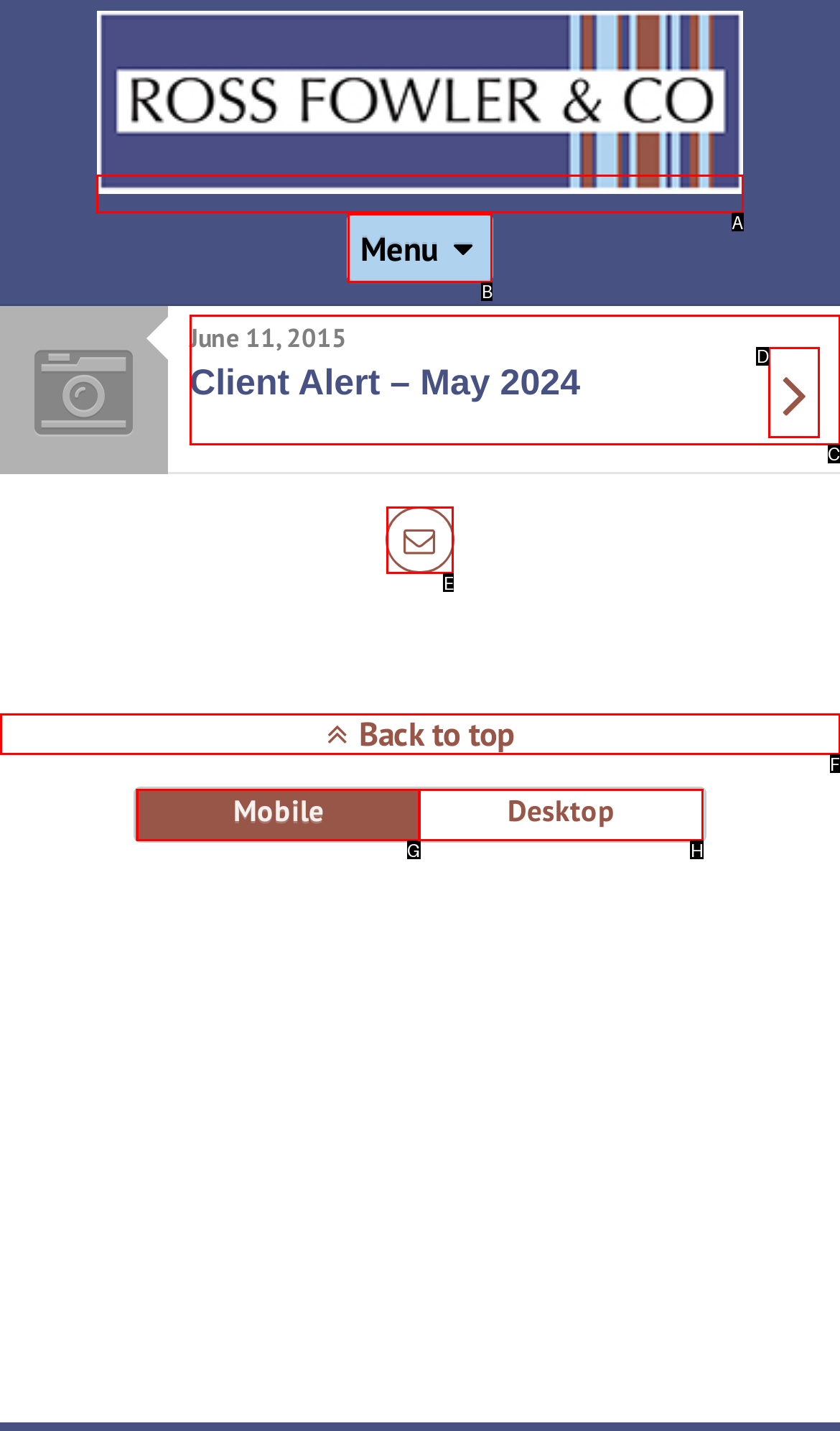Determine the letter of the UI element I should click on to complete the task: Click the logo image from the provided choices in the screenshot.

A